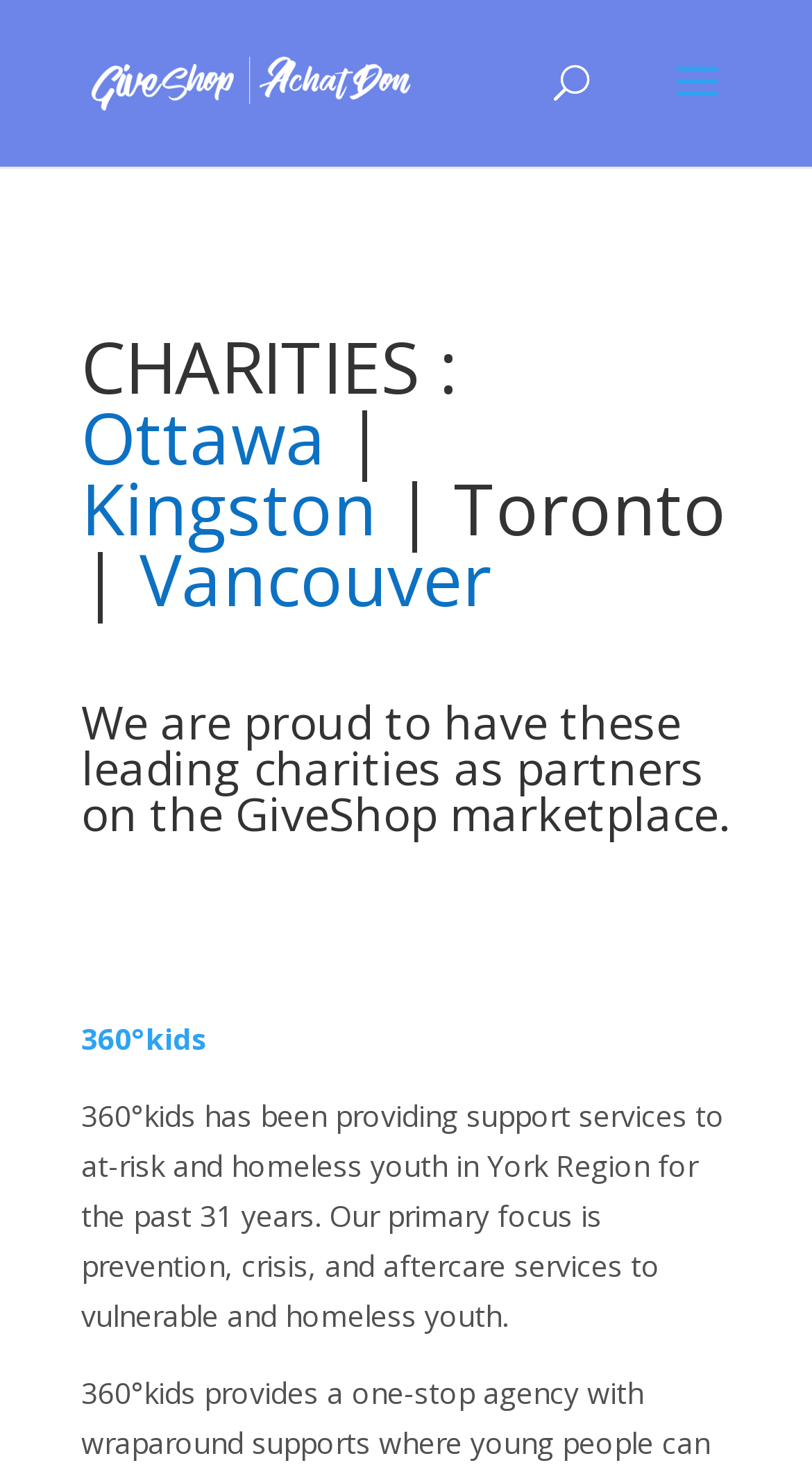Offer a thorough description of the webpage.

The webpage is about GiveShop's charity partners in Toronto. At the top left, there is a link to GiveShop accompanied by an image with the same name. Below this, there is a search bar that spans across most of the top section of the page. 

Underneath the search bar, there is a heading that lists four cities: Ottawa, Kingston, Toronto, and Vancouver. Each city is a clickable link, with Ottawa and Kingston positioned side by side, followed by Vancouver slightly to the right. 

Below the city links, there is a heading that describes GiveShop's charity partners. Following this heading, there is a brief paragraph of text that provides more information about the charity partners. 

The first charity partner listed is 360°kids, which is a link that takes users to more information about the organization. Below the link, there is a brief description of 360°kids, which provides support services to at-risk and homeless youth in York Region.